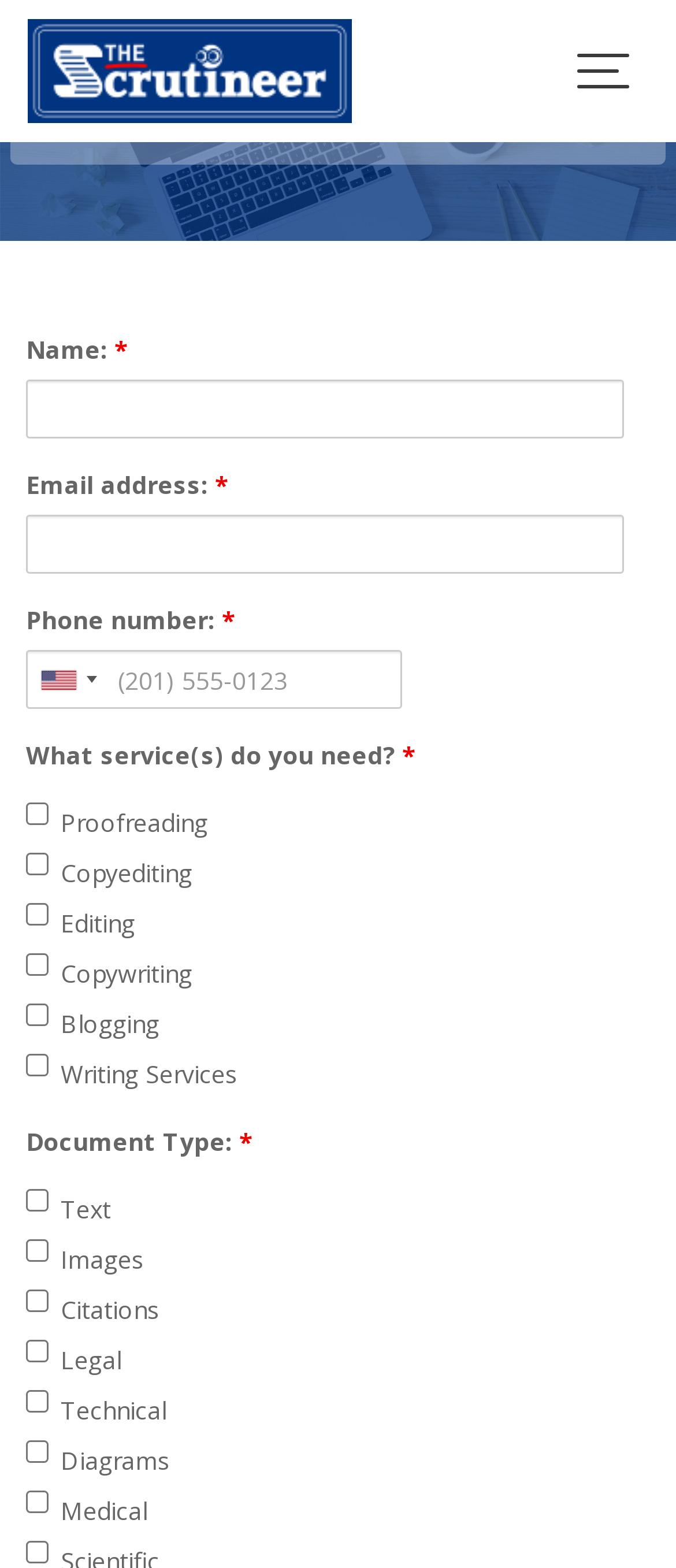Identify the bounding box coordinates of the section that should be clicked to achieve the task described: "Choose the 'Text' document type".

[0.038, 0.758, 0.072, 0.773]